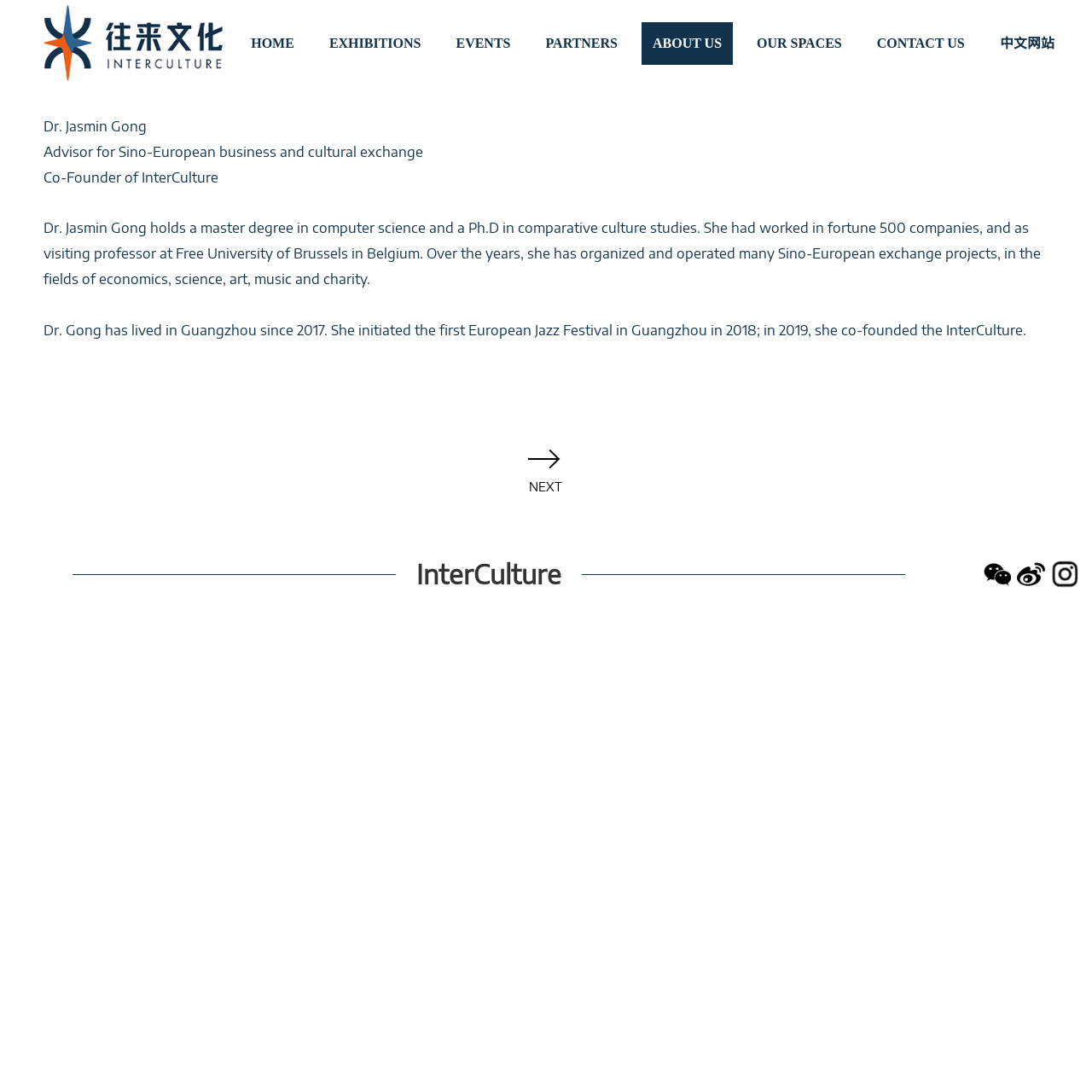Please look at the image and answer the question with a detailed explanation: What is the name of the organization co-founded by Dr. Jasmin Gong?

I found the information about the organization co-founded by Dr. Jasmin Gong in the StaticText element with ID 87, which mentions that she is the co-founder of InterCulture.